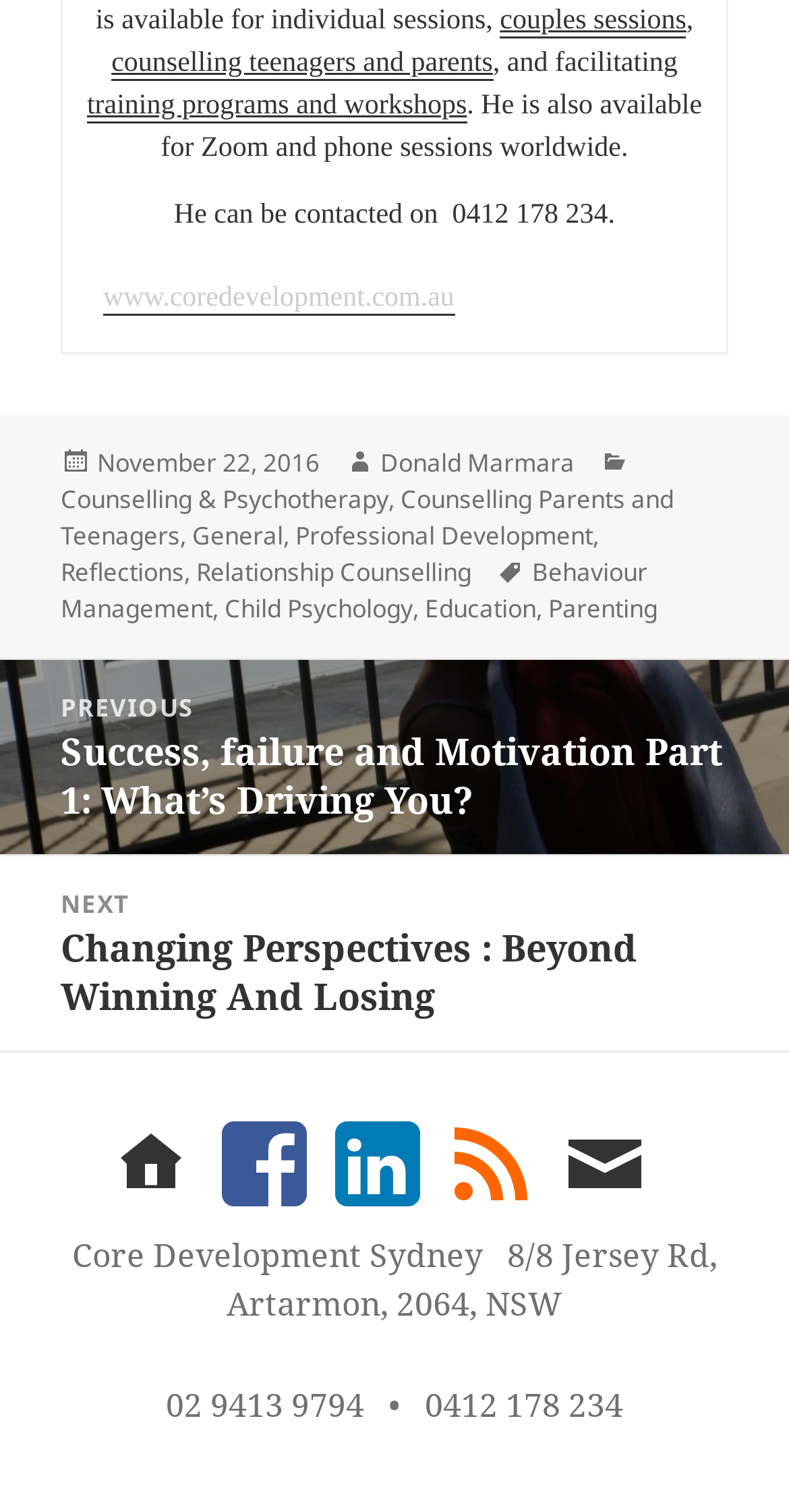Review the image closely and give a comprehensive answer to the question: What is the location of the counsellor's office?

The location of the counsellor's office is mentioned at the bottom of the webpage, which is 8/8 Jersey Rd, Artarmon, 2064, NSW.